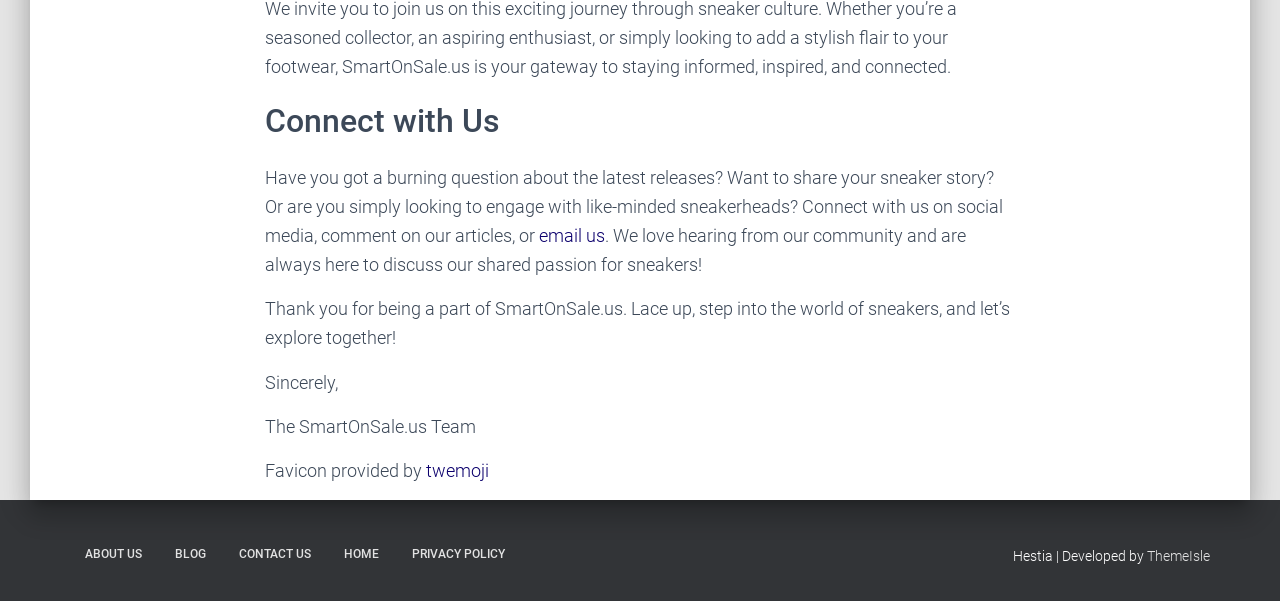Who developed the website?
Using the image, provide a detailed and thorough answer to the question.

The developer of the website is ThemeIsle, as indicated by the text 'Hestia | Developed by ThemeIsle' located at the bottom of the webpage.